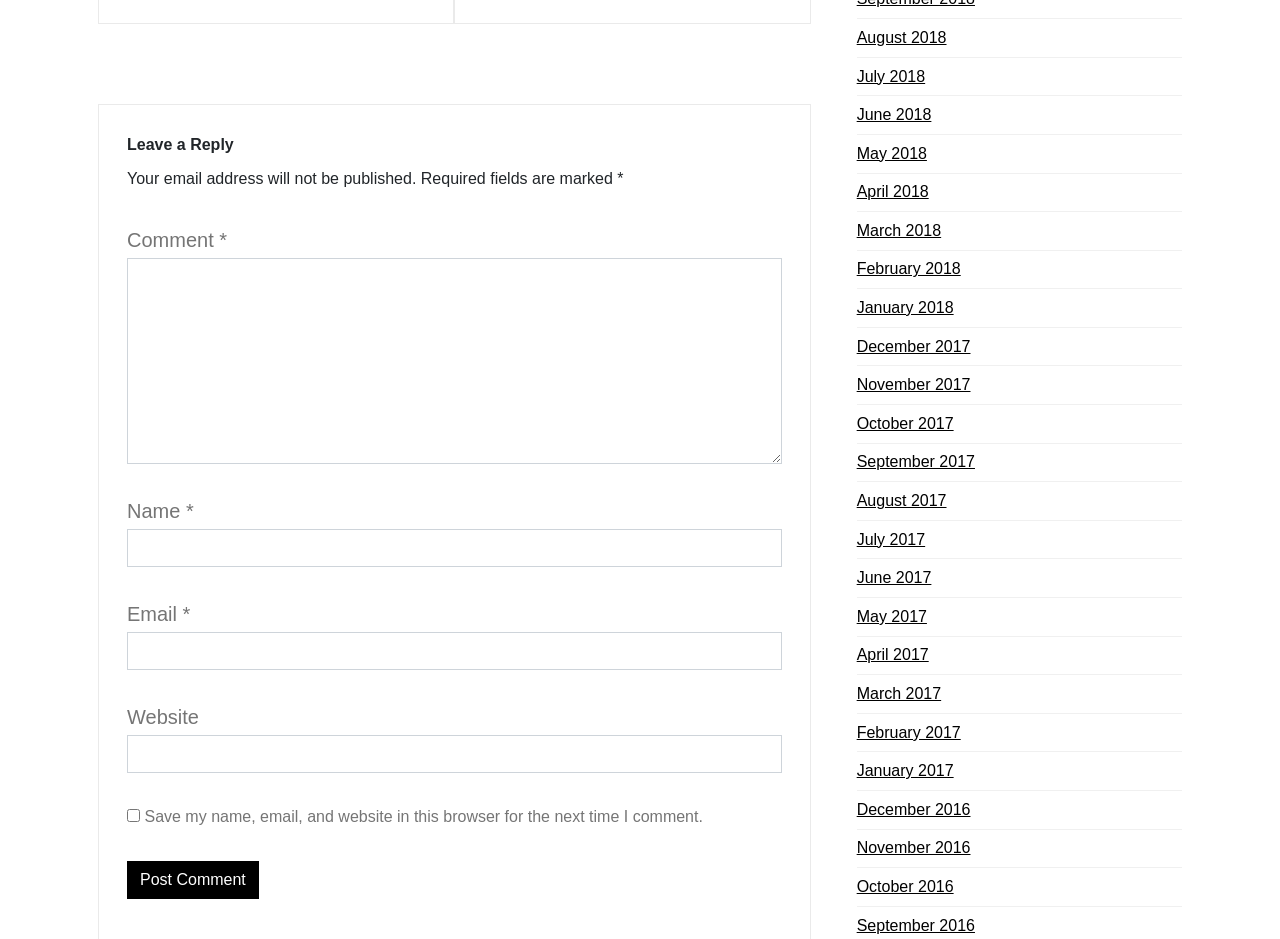Please identify the bounding box coordinates of the clickable region that I should interact with to perform the following instruction: "Enter your name". The coordinates should be expressed as four float numbers between 0 and 1, i.e., [left, top, right, bottom].

[0.099, 0.563, 0.611, 0.604]